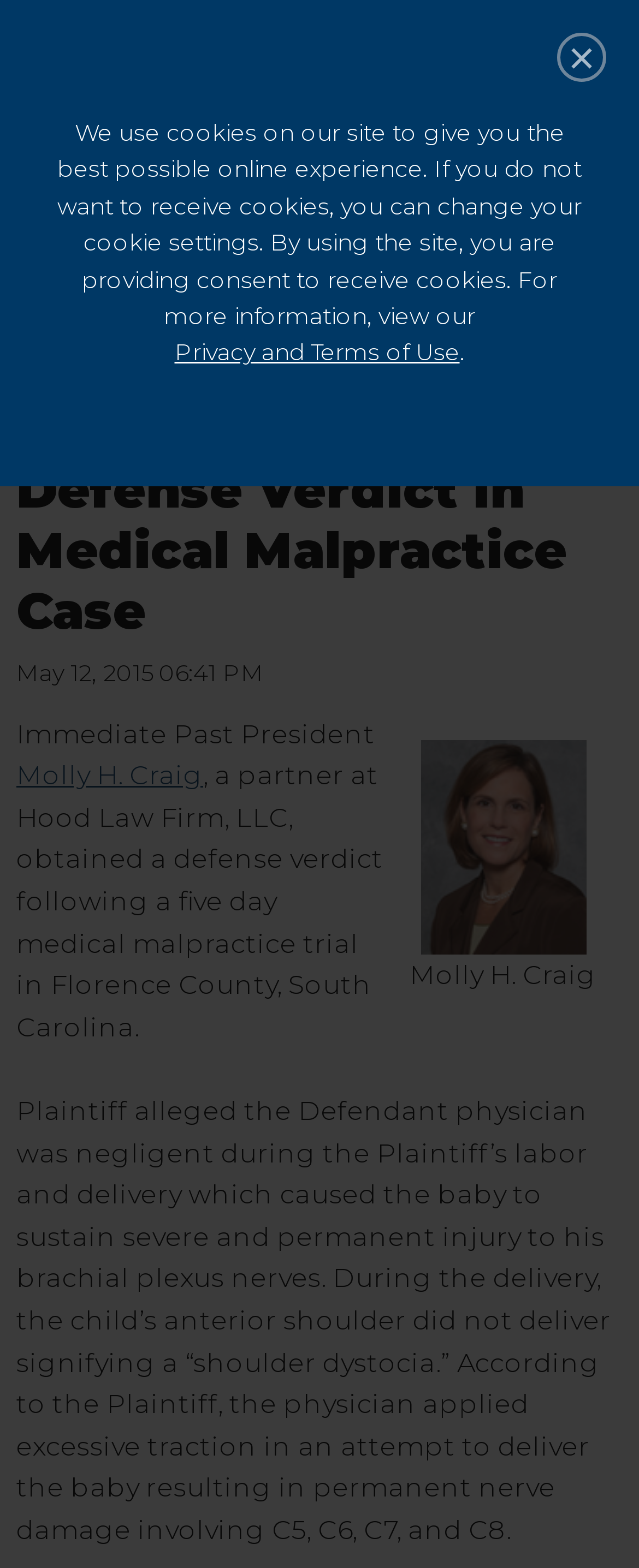With reference to the image, please provide a detailed answer to the following question: What is the injury that the baby sustained during delivery?

The answer can be found in the main content section of the webpage, where it is stated that 'Plaintiff alleged the Defendant physician was negligent during the Plaintiff’s labor and delivery which caused the baby to sustain severe and permanent injury to his brachial plexus nerves'.